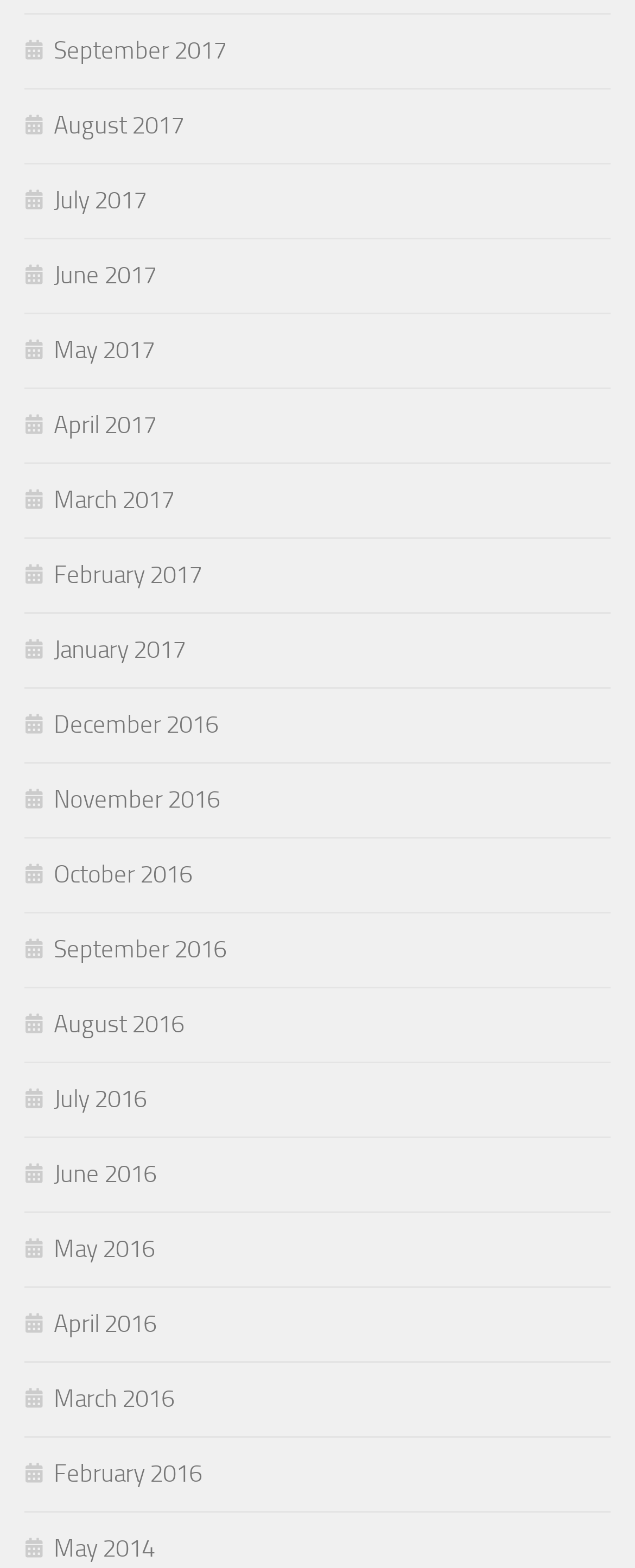Please provide the bounding box coordinates for the element that needs to be clicked to perform the following instruction: "view August 2016". The coordinates should be given as four float numbers between 0 and 1, i.e., [left, top, right, bottom].

[0.038, 0.644, 0.29, 0.663]